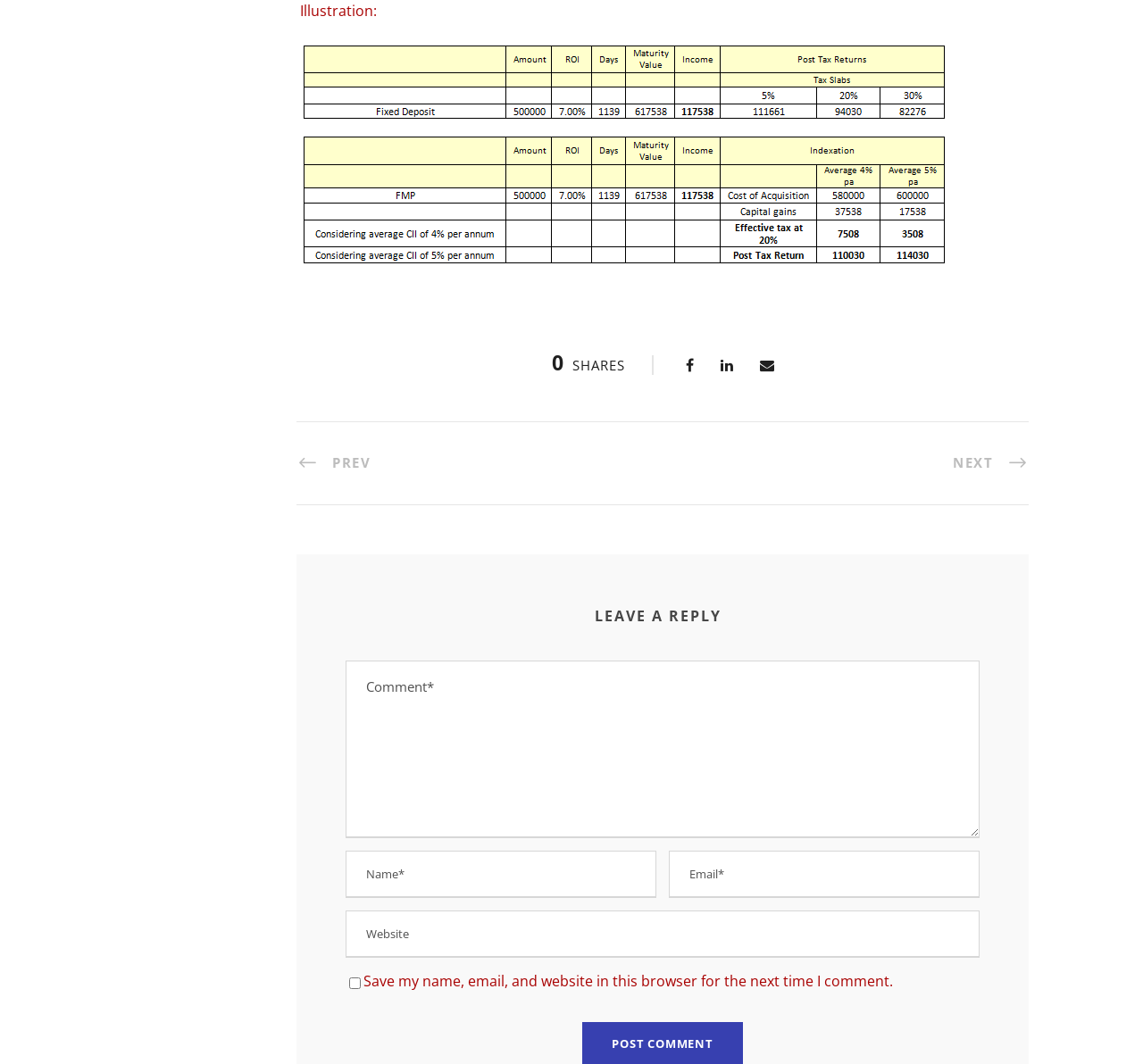Respond with a single word or phrase:
What is the checkbox at the bottom for?

Save user information